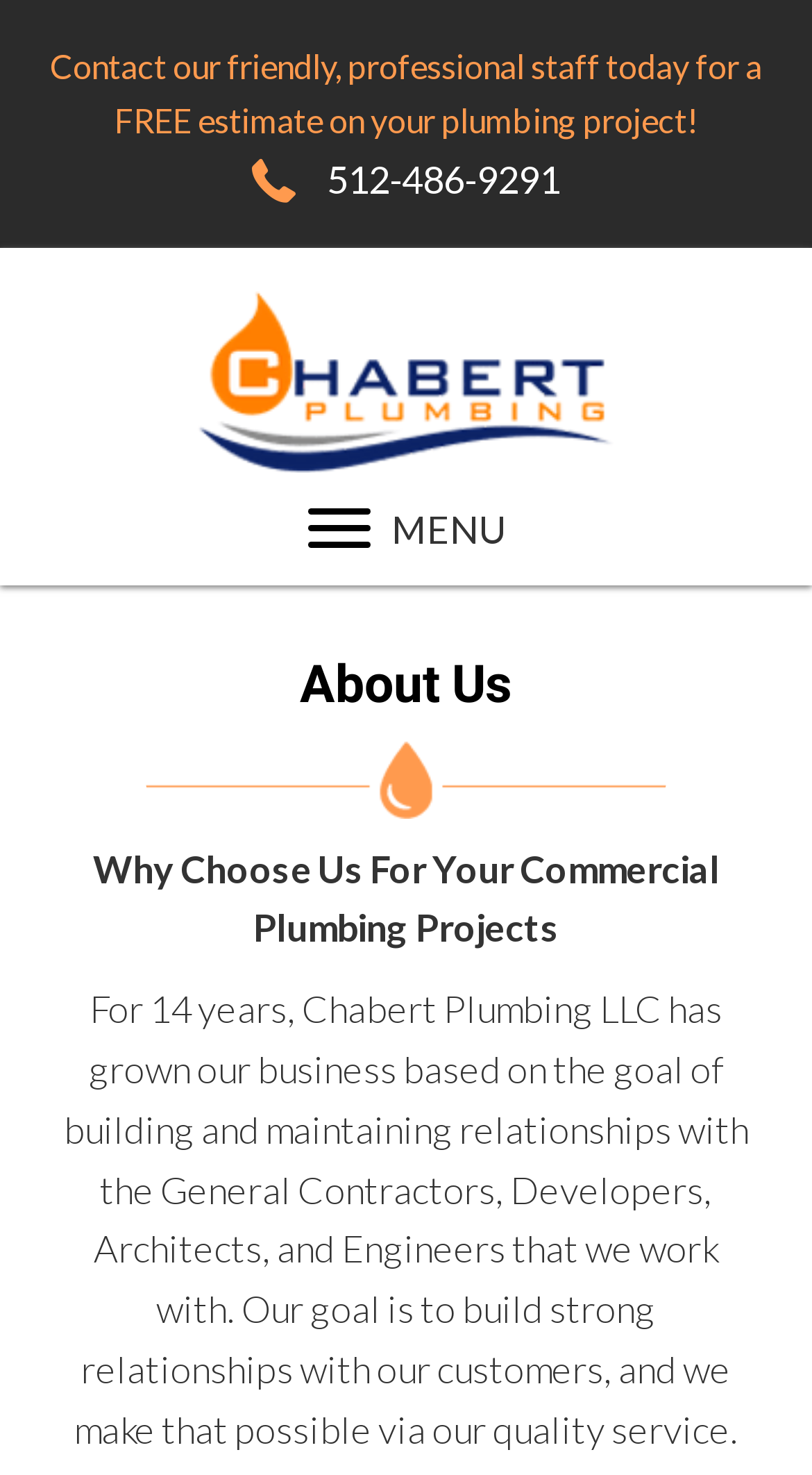What type of projects does Chabert Plumbing work on?
Carefully examine the image and provide a detailed answer to the question.

I found this information by reading the static text element that starts with 'Why Choose Us For Your Commercial Plumbing Projects' which is located in the 'About Us' section of the page.